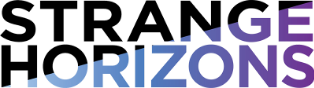Refer to the screenshot and give an in-depth answer to this question: What is the color gradient of the logo?

The caption describes the logo as having a dynamic color gradient that transitions from black to shades of blue and purple, making it a visually striking design.